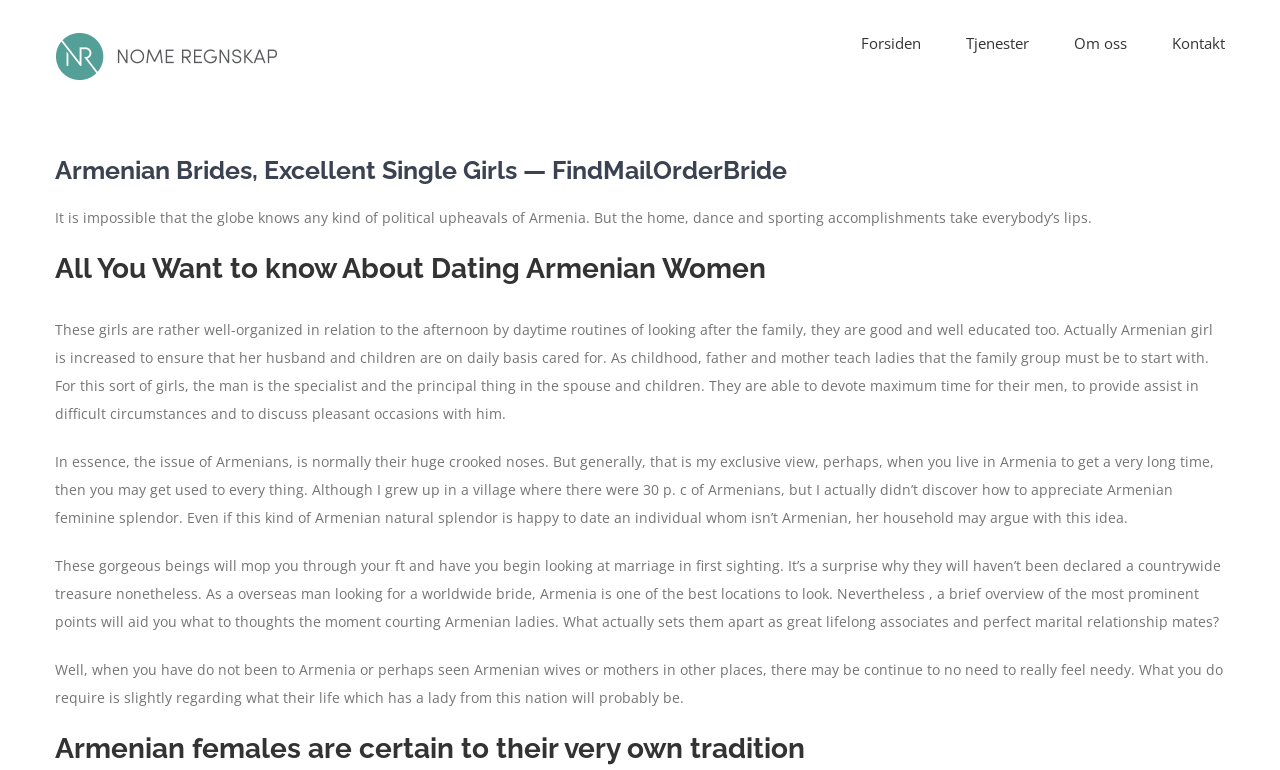What is a unique feature of Armenian women's beauty?
Answer the question with as much detail as possible.

According to the webpage, one unique feature of Armenian women's beauty is their noses, which are described as 'huge crooked noses' in the paragraph starting with 'In essence, the issue of Armenians...'.